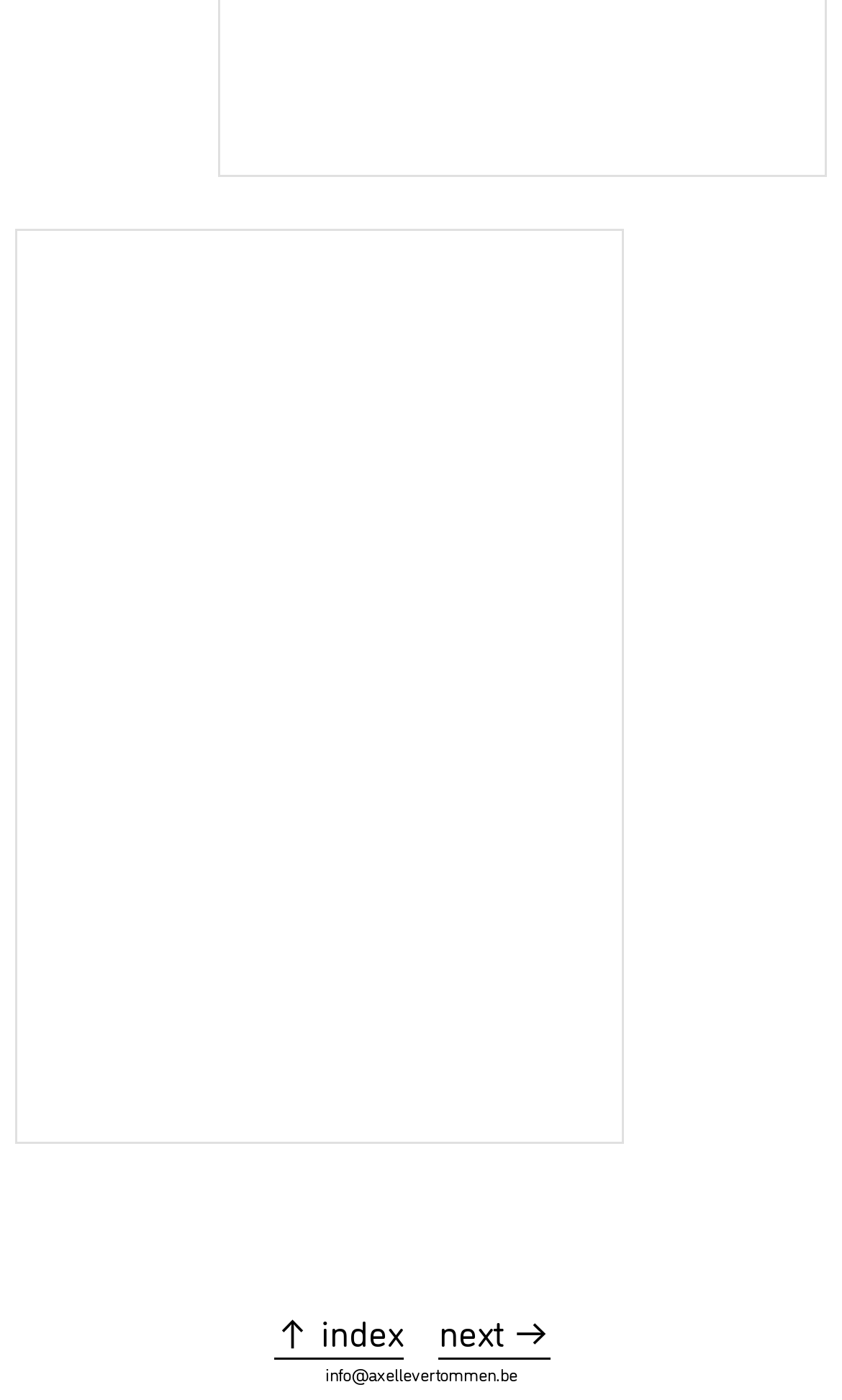Find the bounding box of the UI element described as: "info@axellevertommen.be". The bounding box coordinates should be given as four float values between 0 and 1, i.e., [left, top, right, bottom].

[0.386, 0.972, 0.614, 0.992]